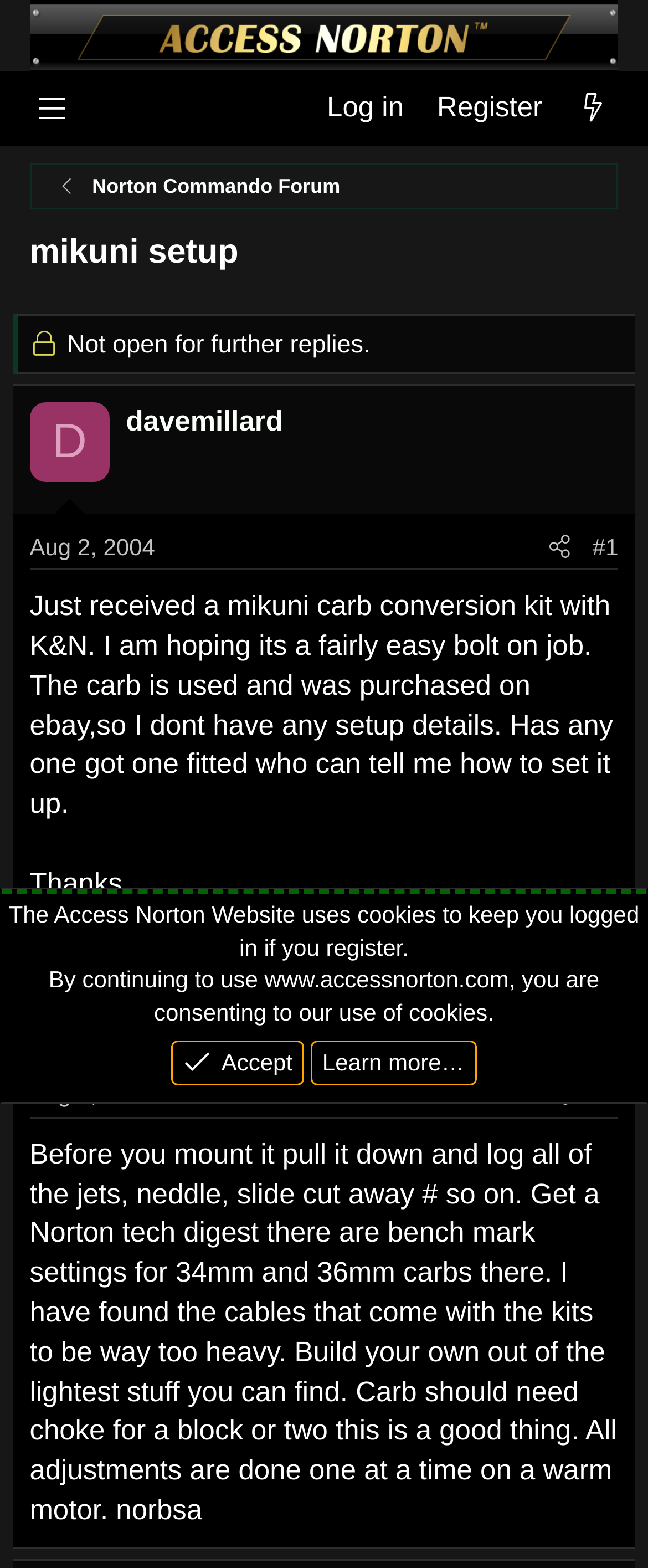Pinpoint the bounding box coordinates of the clickable element to carry out the following instruction: "View the 'Norton Commando Forum'."

[0.142, 0.109, 0.525, 0.128]